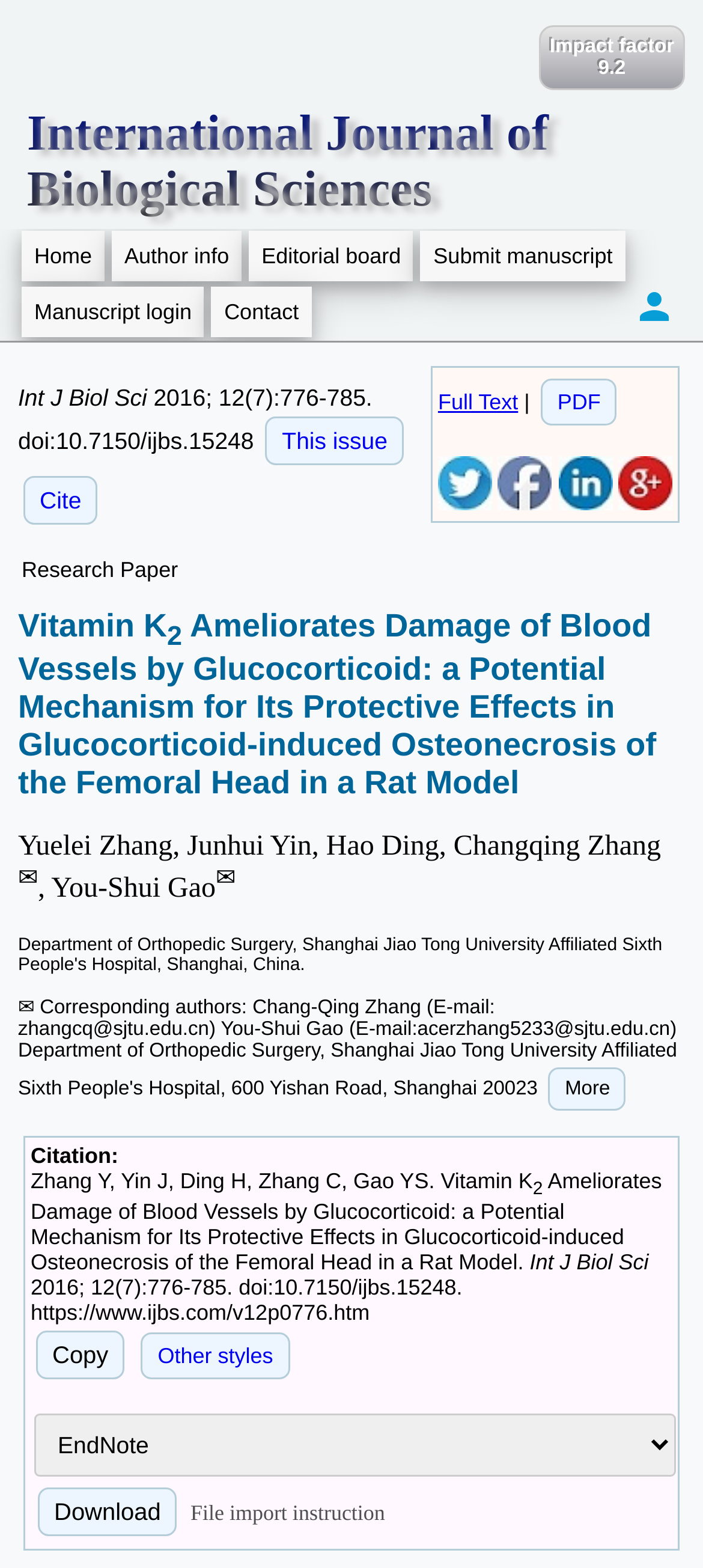Please respond to the question with a concise word or phrase:
What is the DOI of the research paper?

10.7150/ijbs.15248